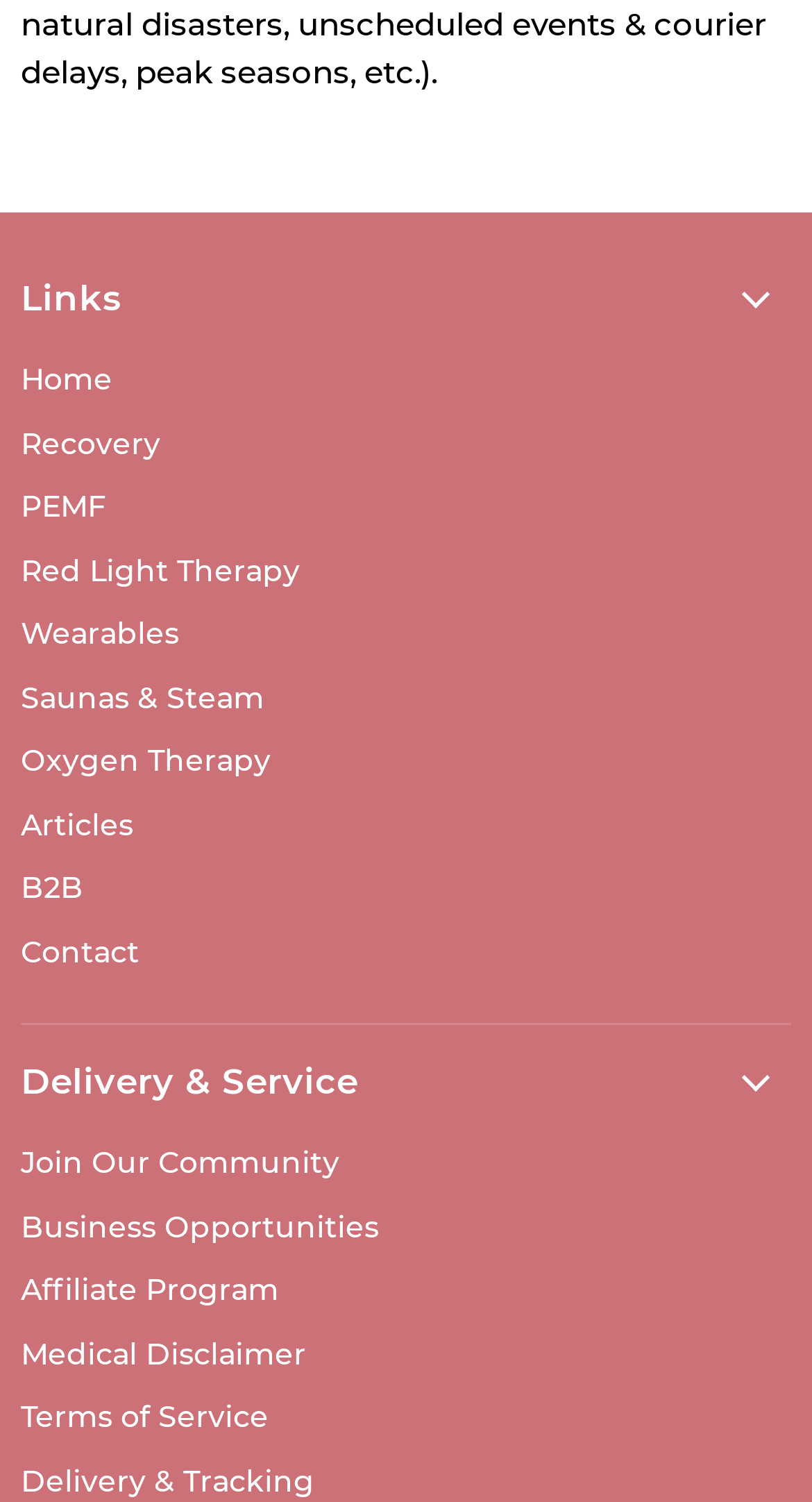What is the category of 'Red Light Therapy'?
Using the visual information, reply with a single word or short phrase.

Recovery